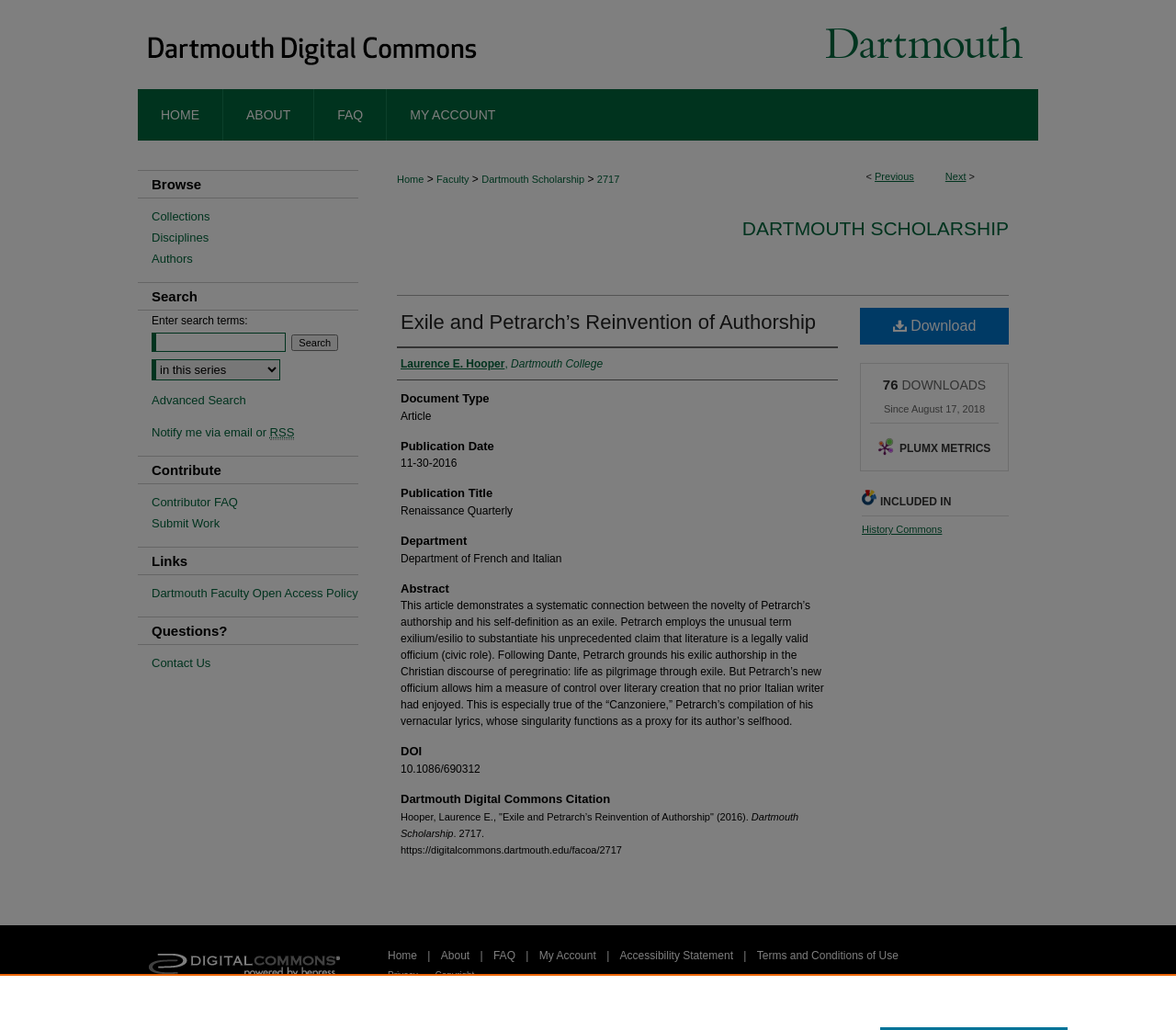Locate the bounding box coordinates of the area you need to click to fulfill this instruction: 'Download the article'. The coordinates must be in the form of four float numbers ranging from 0 to 1: [left, top, right, bottom].

[0.731, 0.299, 0.858, 0.335]